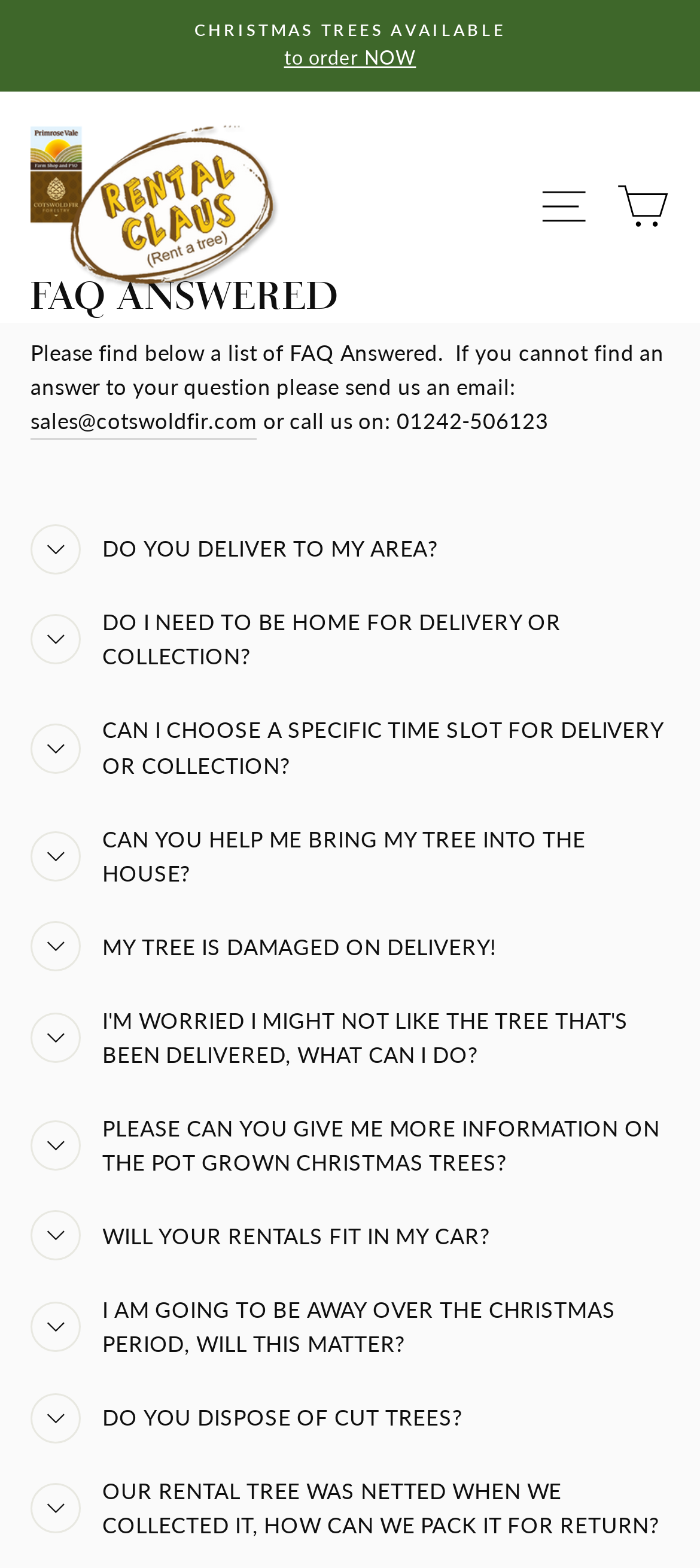Show the bounding box coordinates for the element that needs to be clicked to execute the following instruction: "View Your Free Color Consultation". Provide the coordinates in the form of four float numbers between 0 and 1, i.e., [left, top, right, bottom].

None